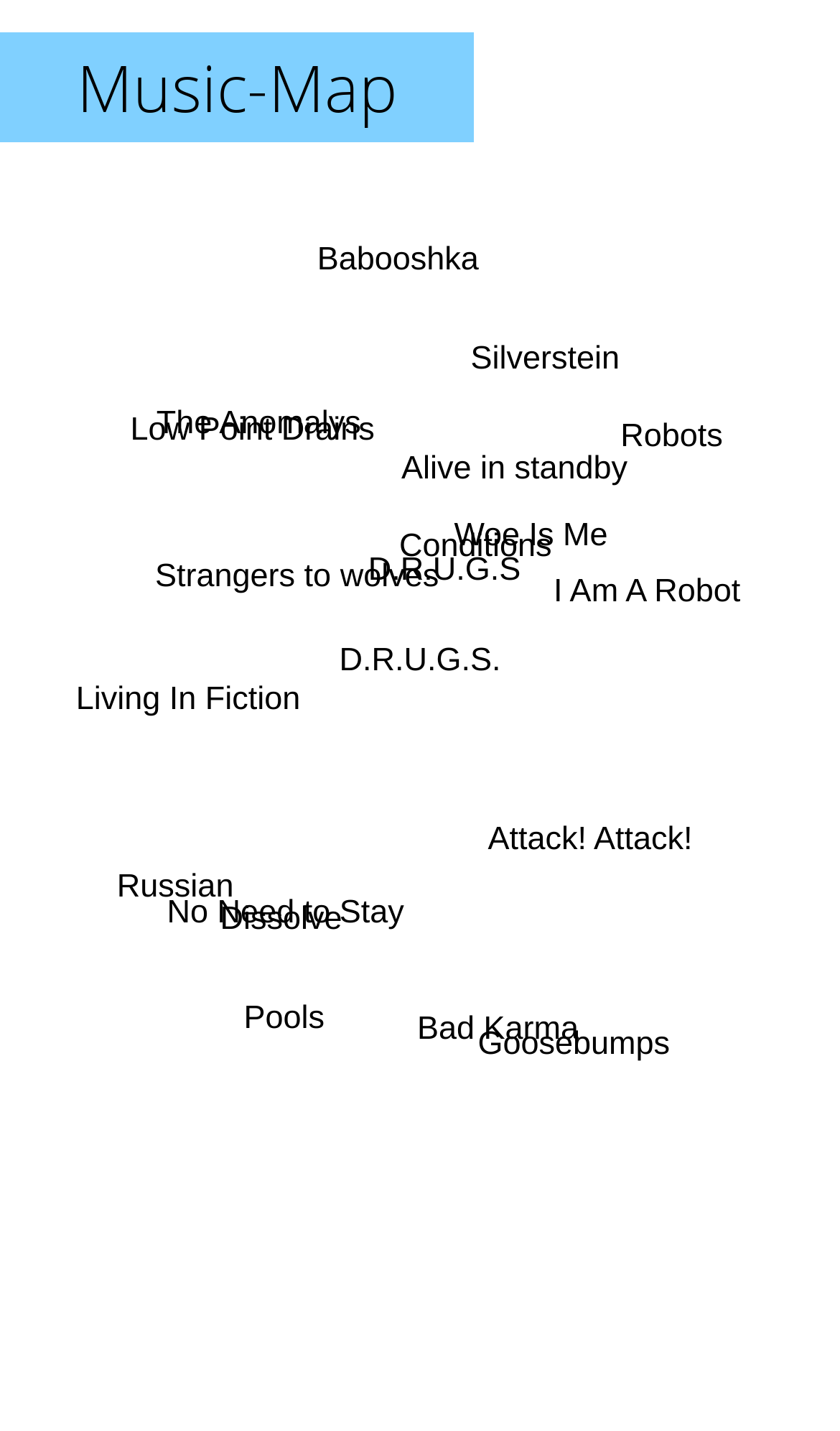Is 'Music-Map' a band?
Answer the question with a single word or phrase derived from the image.

No